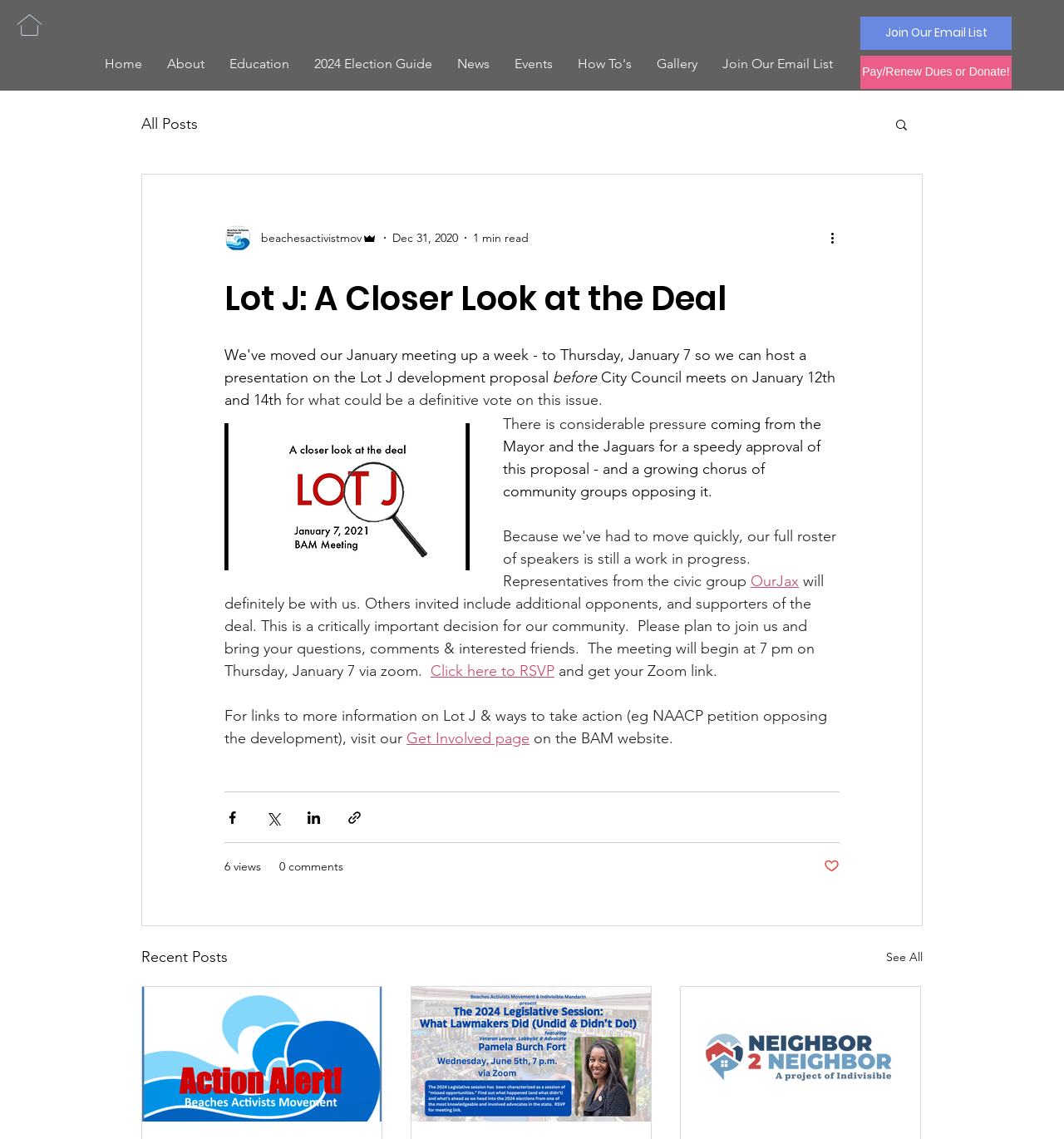Could you provide the bounding box coordinates for the portion of the screen to click to complete this instruction: "RSVP for the meeting"?

[0.405, 0.581, 0.521, 0.597]